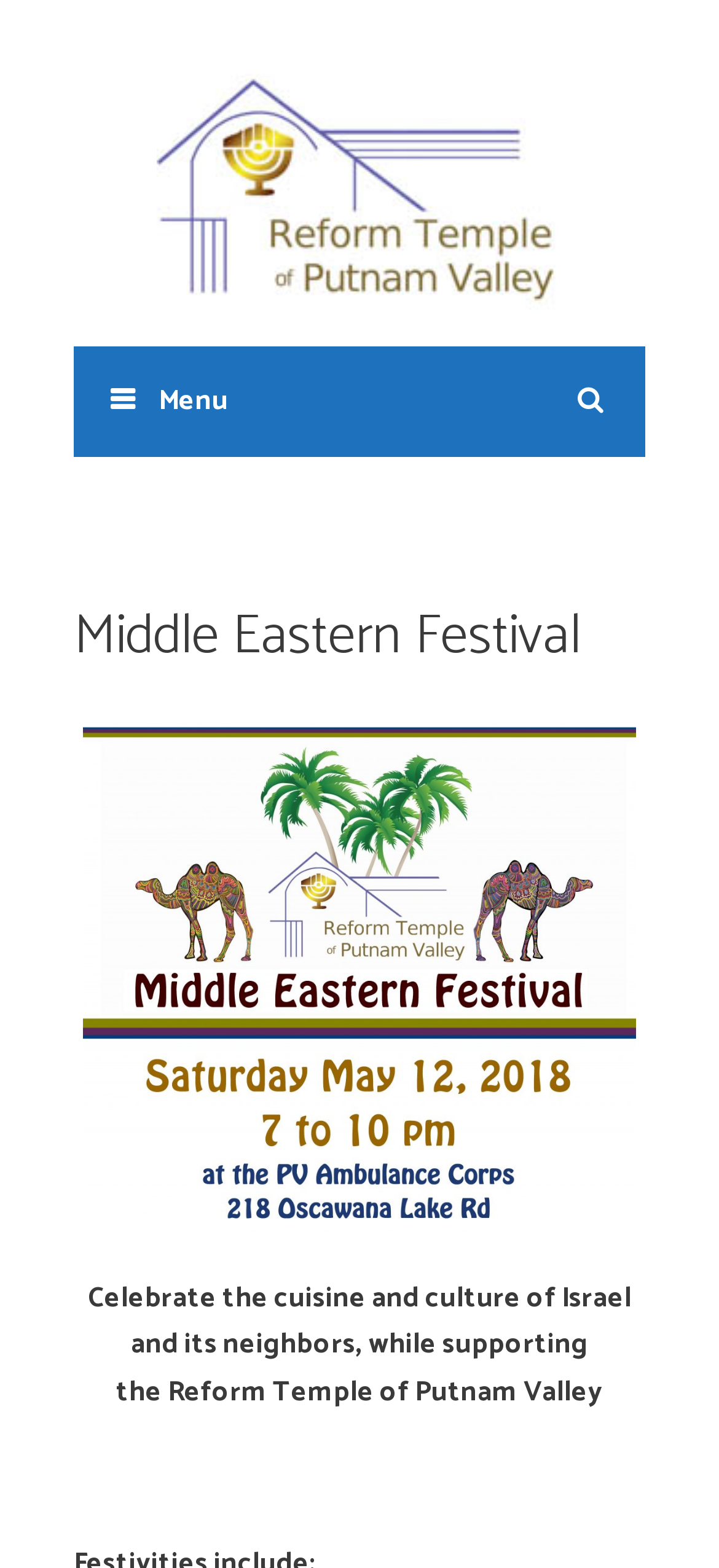What is the function of the button?
Provide a detailed and well-explained answer to the question.

The function of the button can be inferred from its description, which is ' Menu'. The '' symbol is a common icon for menus, indicating that this button is used to open a menu.